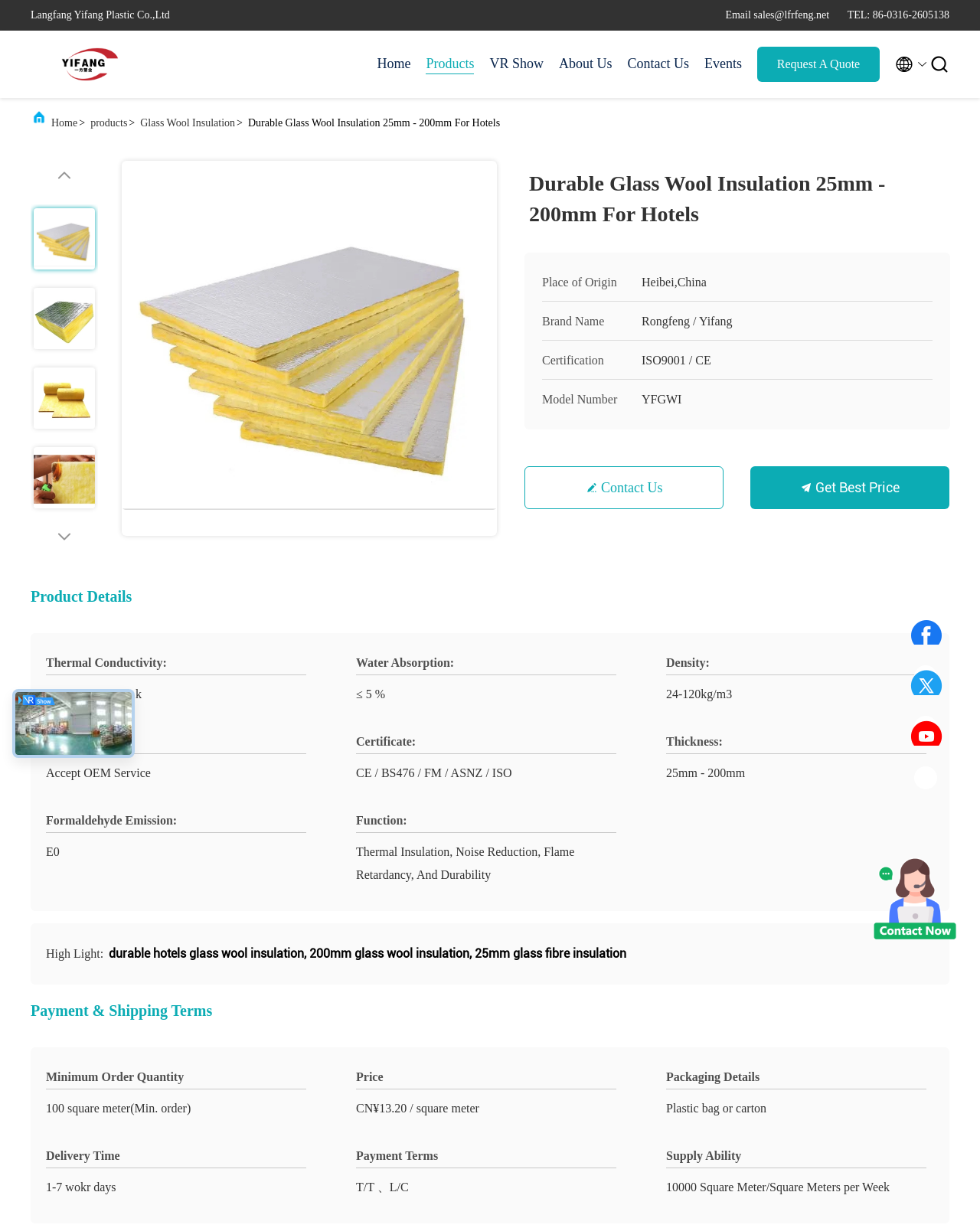Locate the bounding box coordinates of the UI element described by: "Medway Union". Provide the coordinates as four float numbers between 0 and 1, formatted as [left, top, right, bottom].

None